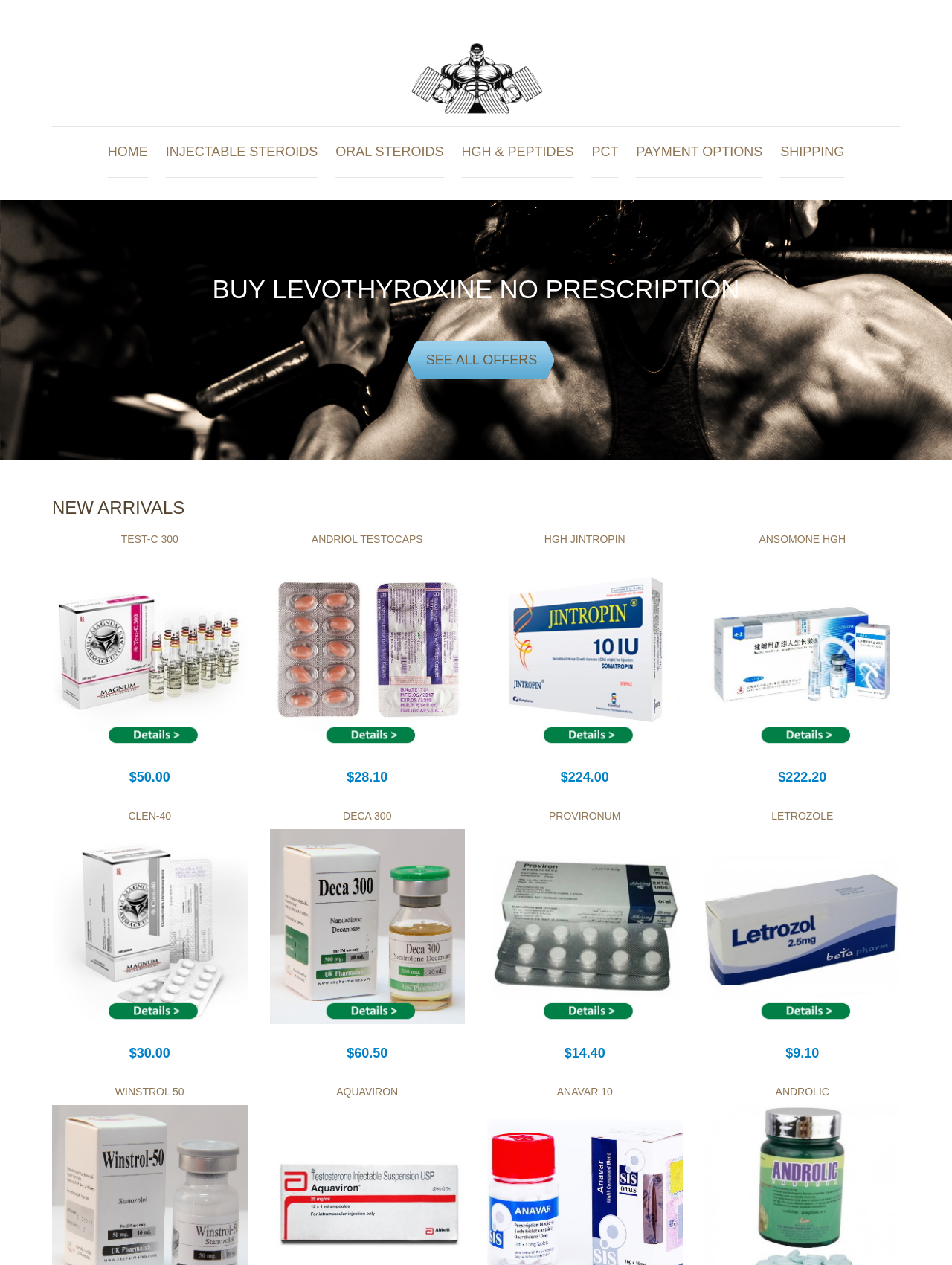What is the main title displayed on this webpage?

BUY LEVOTHYROXINE NO PRESCRIPTION